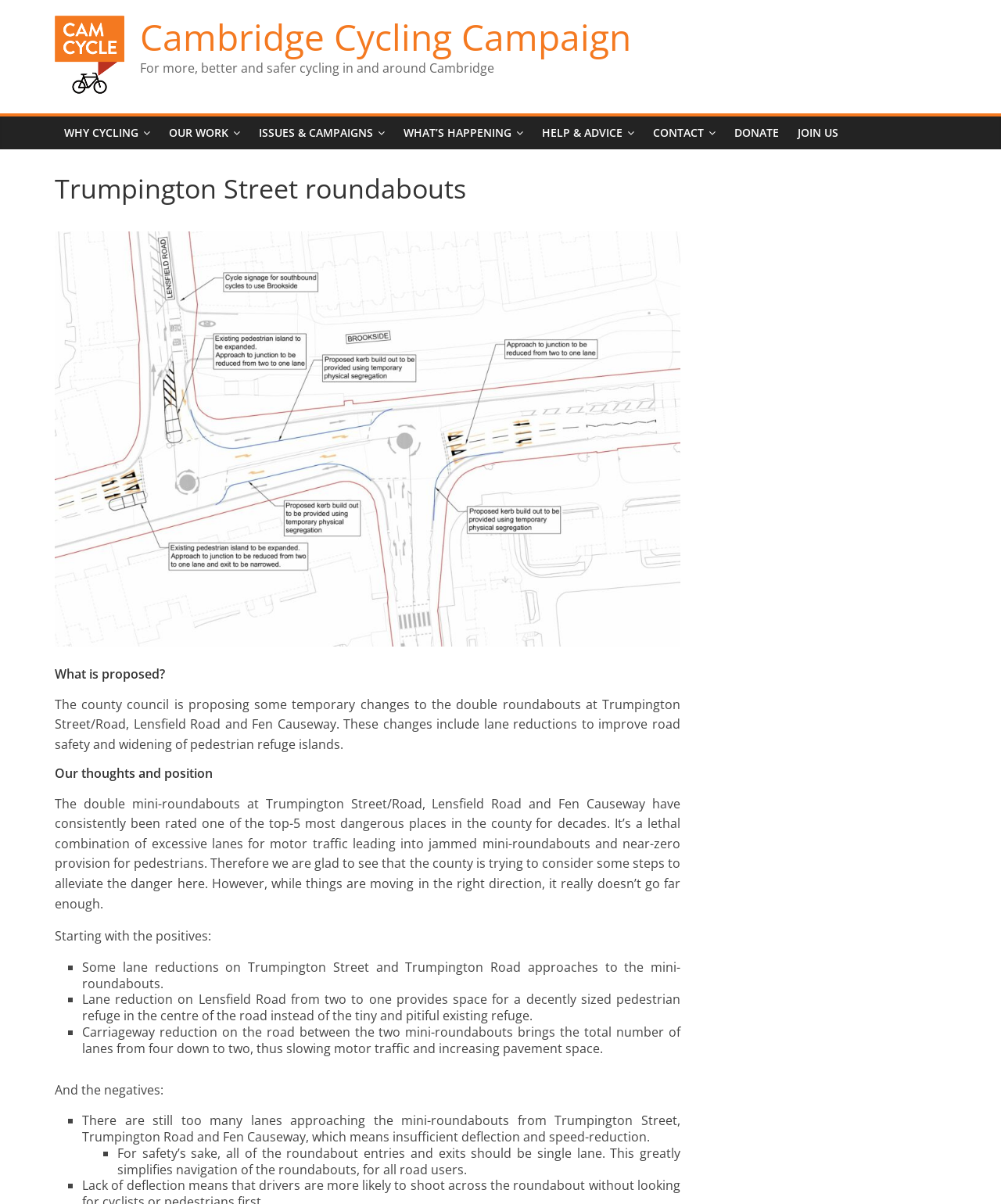What is the name of the organization? Observe the screenshot and provide a one-word or short phrase answer.

Cambridge Cycling Campaign